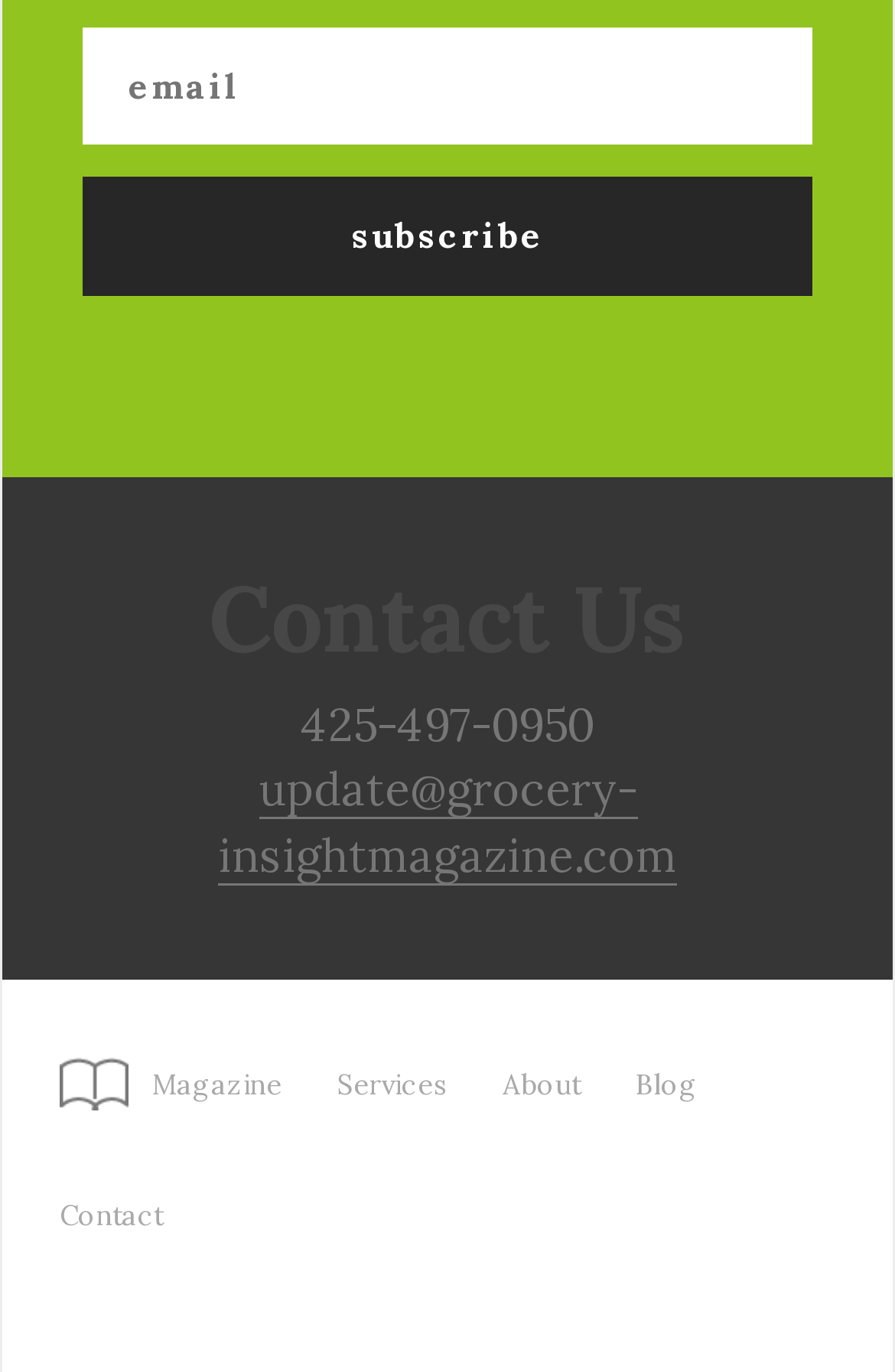Please provide the bounding box coordinates for the element that needs to be clicked to perform the following instruction: "Visit the About page". The coordinates should be given as four float numbers between 0 and 1, i.e., [left, top, right, bottom].

[0.536, 0.743, 0.674, 0.838]